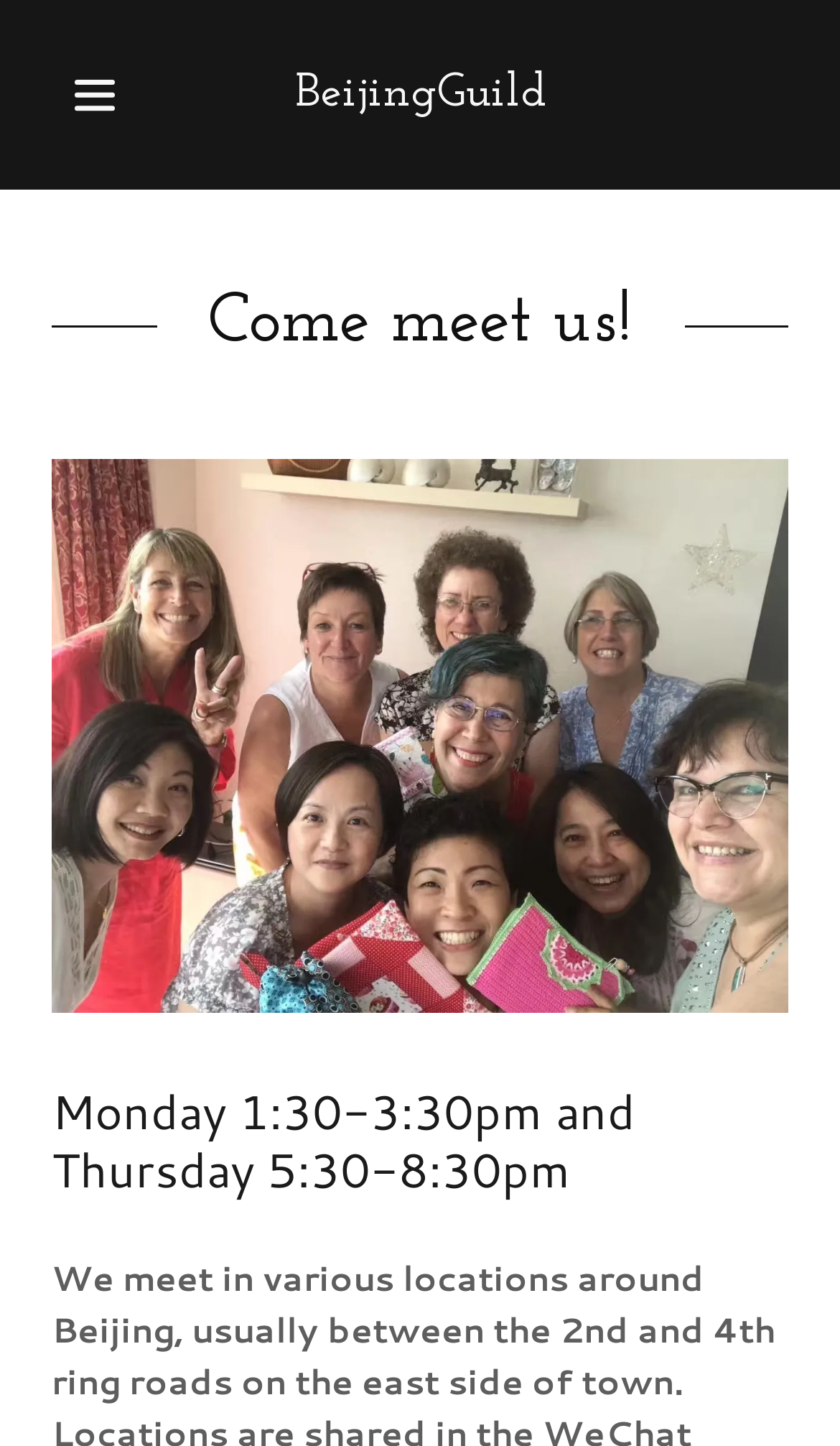Determine the bounding box coordinates of the UI element described below. Use the format (top-left x, top-left y, bottom-right x, bottom-right y) with floating point numbers between 0 and 1: Supplies in Beijing

[0.062, 0.32, 0.574, 0.461]